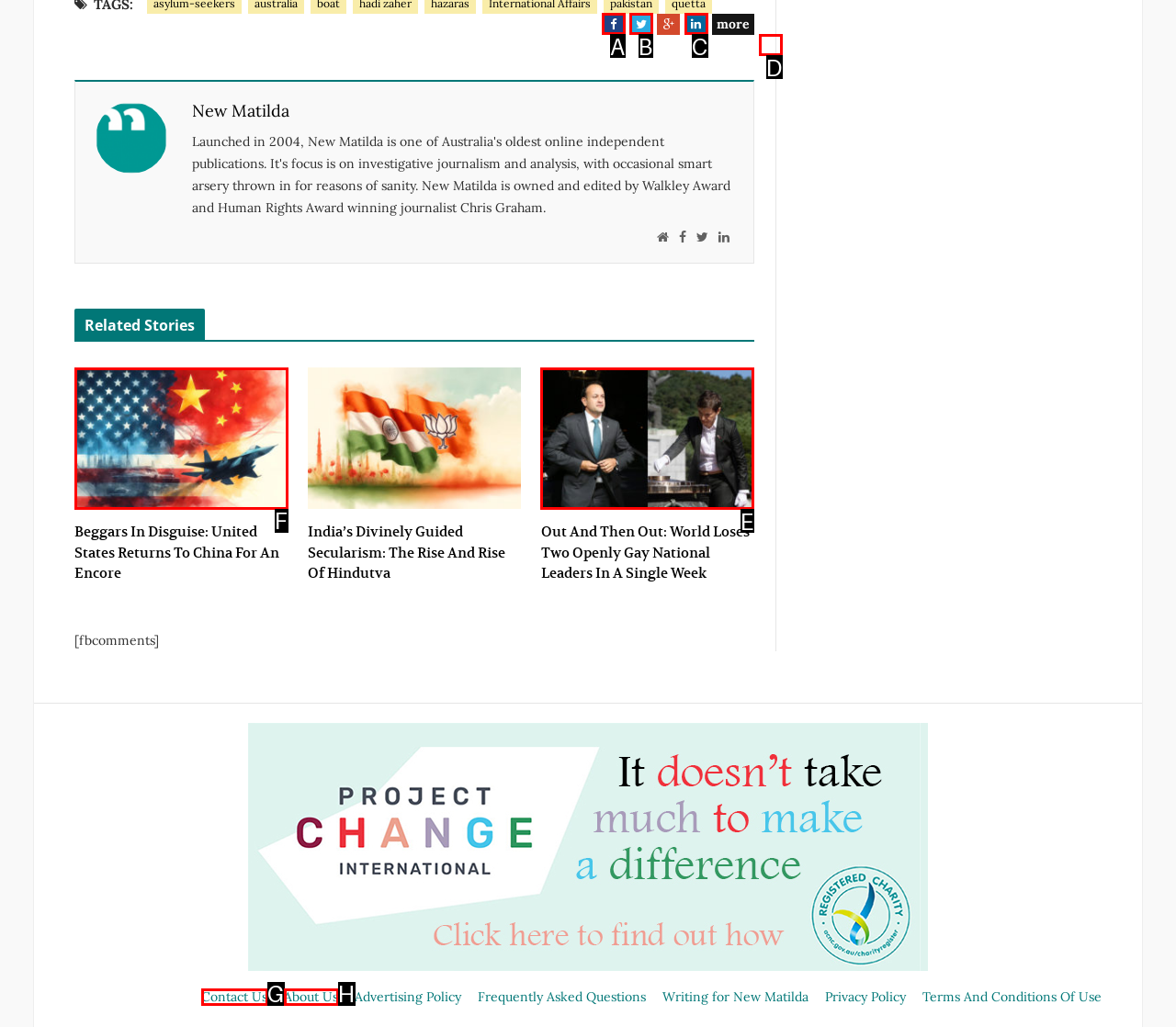Out of the given choices, which letter corresponds to the UI element required to Check prices? Answer with the letter.

None